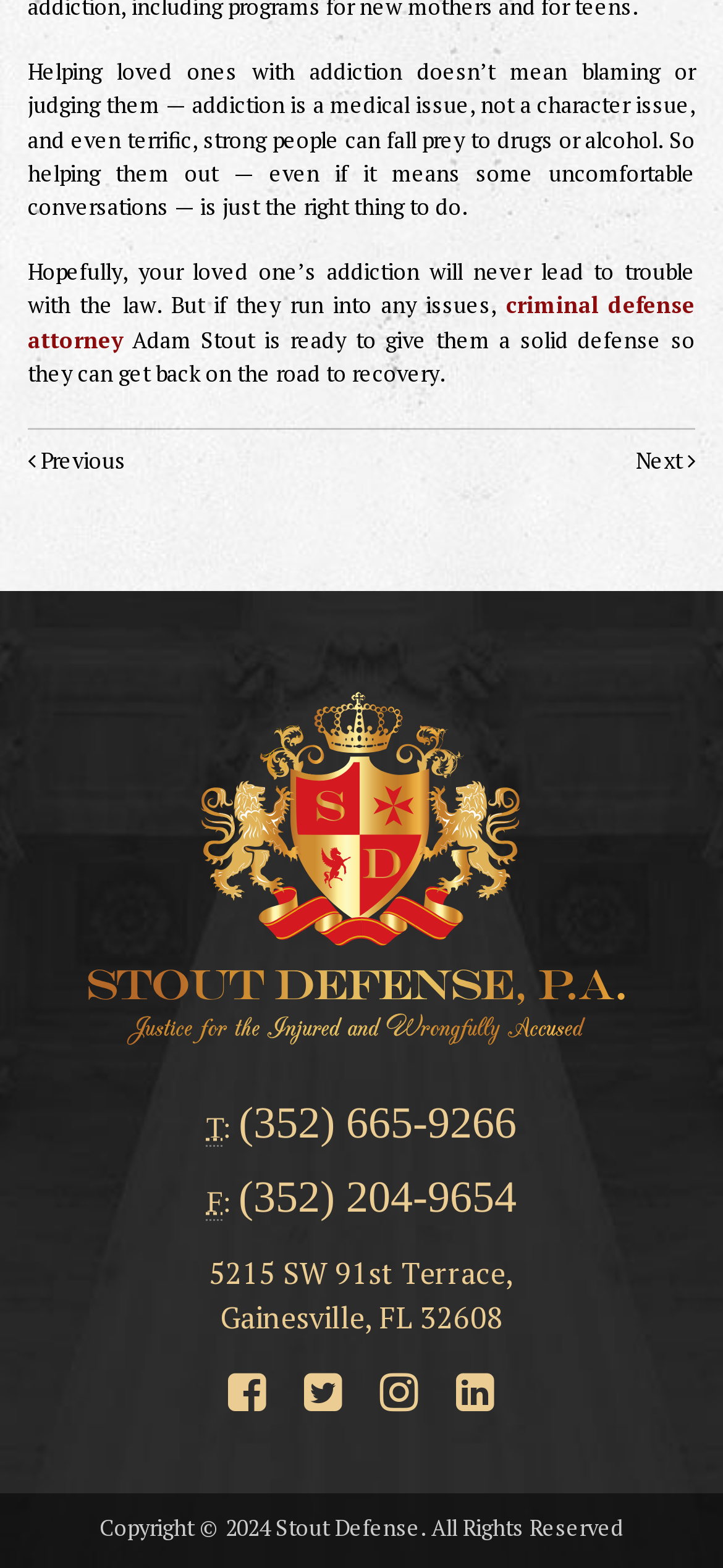Please specify the bounding box coordinates in the format (top-left x, top-left y, bottom-right x, bottom-right y), with values ranging from 0 to 1. Identify the bounding box for the UI component described as follows: (352) 665-9266

[0.33, 0.703, 0.715, 0.732]